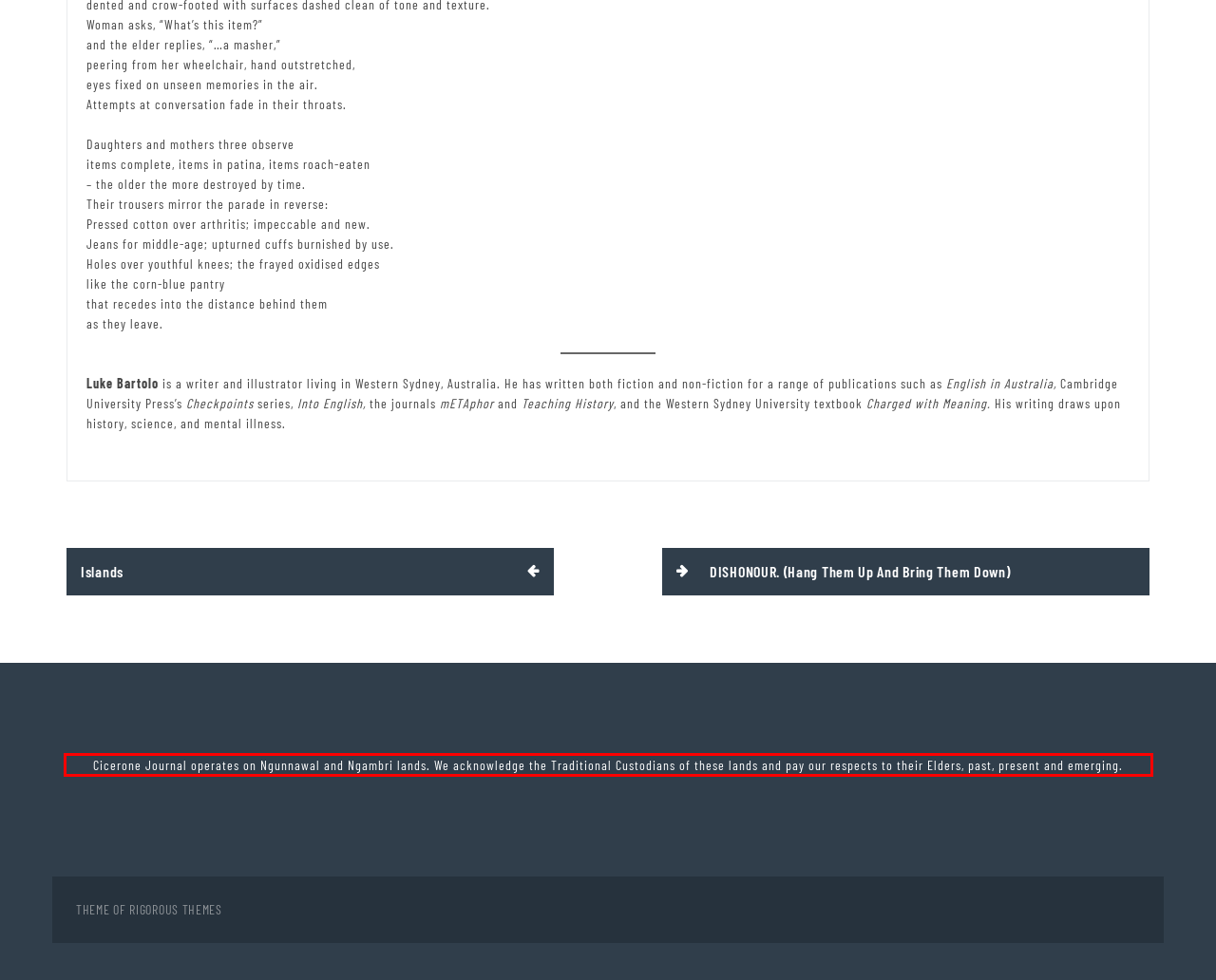Given the screenshot of a webpage, identify the red rectangle bounding box and recognize the text content inside it, generating the extracted text.

Cicerone Journal operates on Ngunnawal and Ngambri lands. We acknowledge the Traditional Custodians of these lands and pay our respects to their Elders, past, present and emerging.